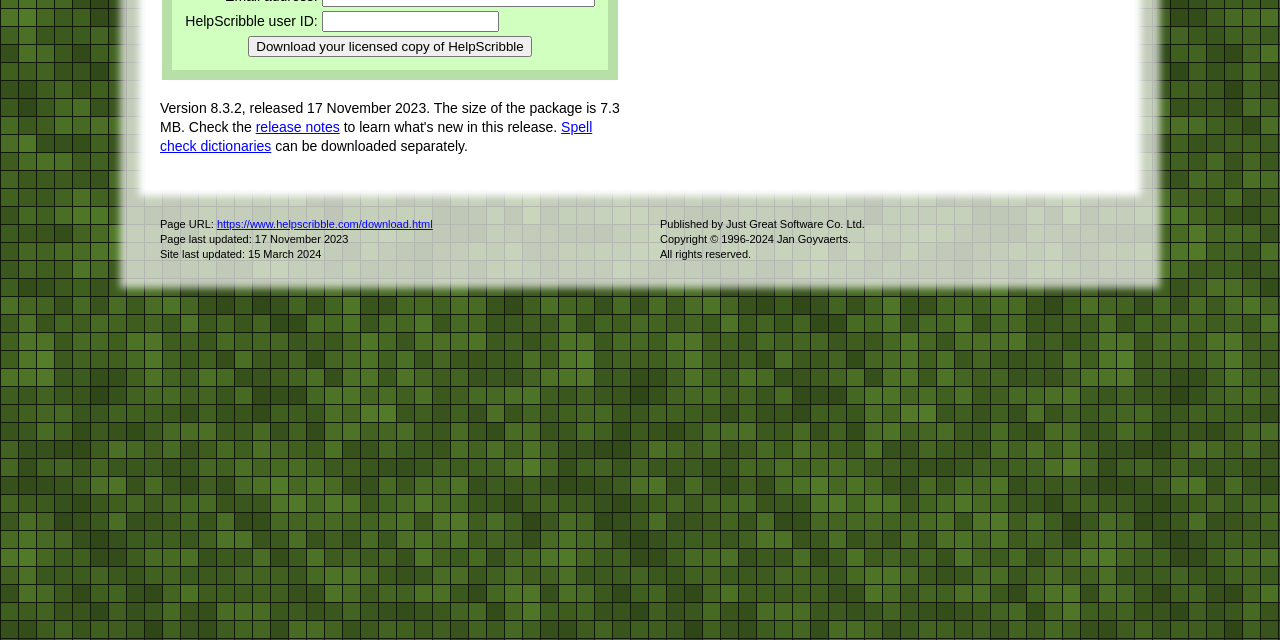Using the given element description, provide the bounding box coordinates (top-left x, top-left y, bottom-right x, bottom-right y) for the corresponding UI element in the screenshot: Spell check dictionaries

[0.125, 0.186, 0.463, 0.241]